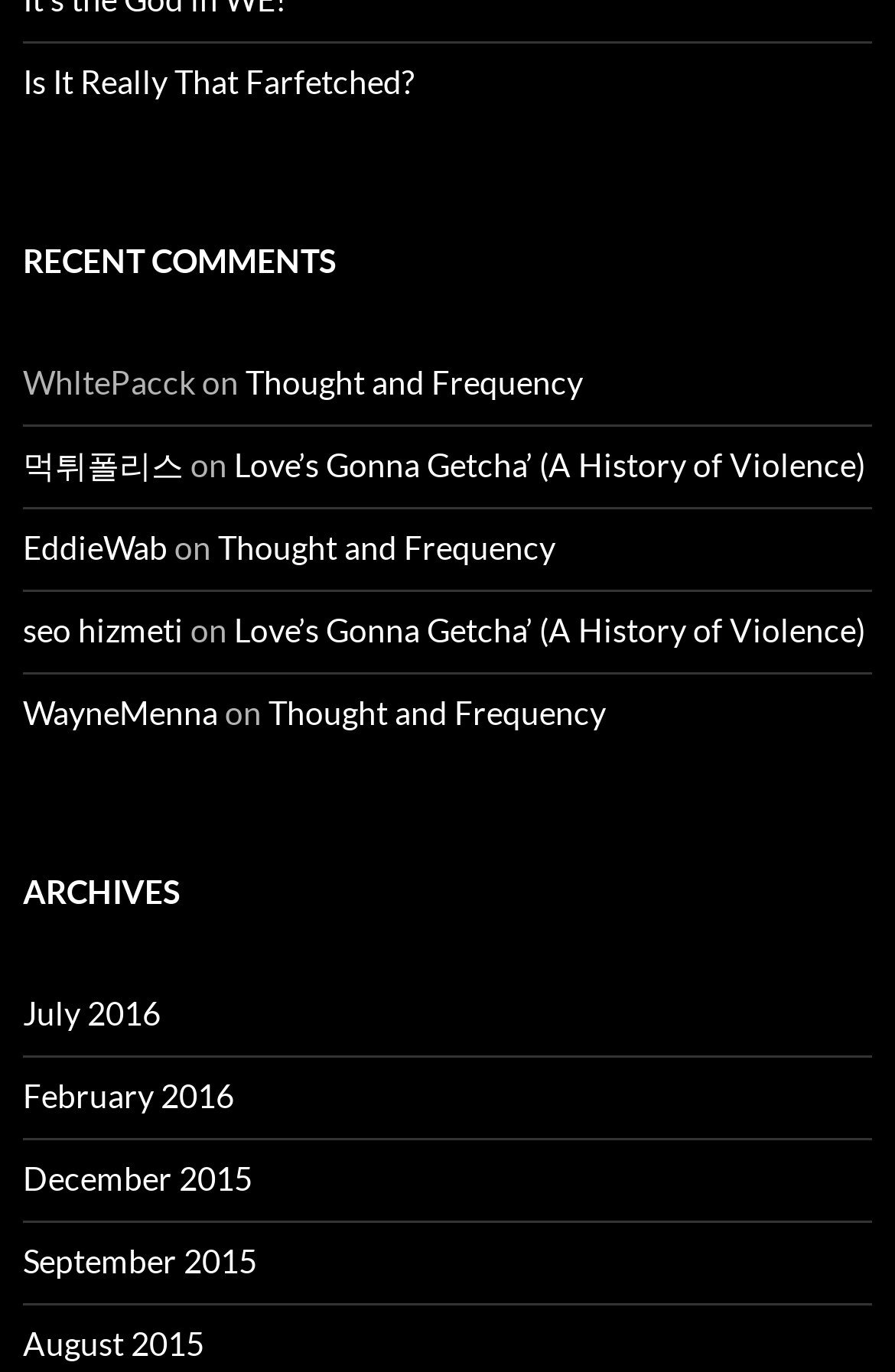Answer the following inquiry with a single word or phrase:
What is the earliest archive month?

August 2015